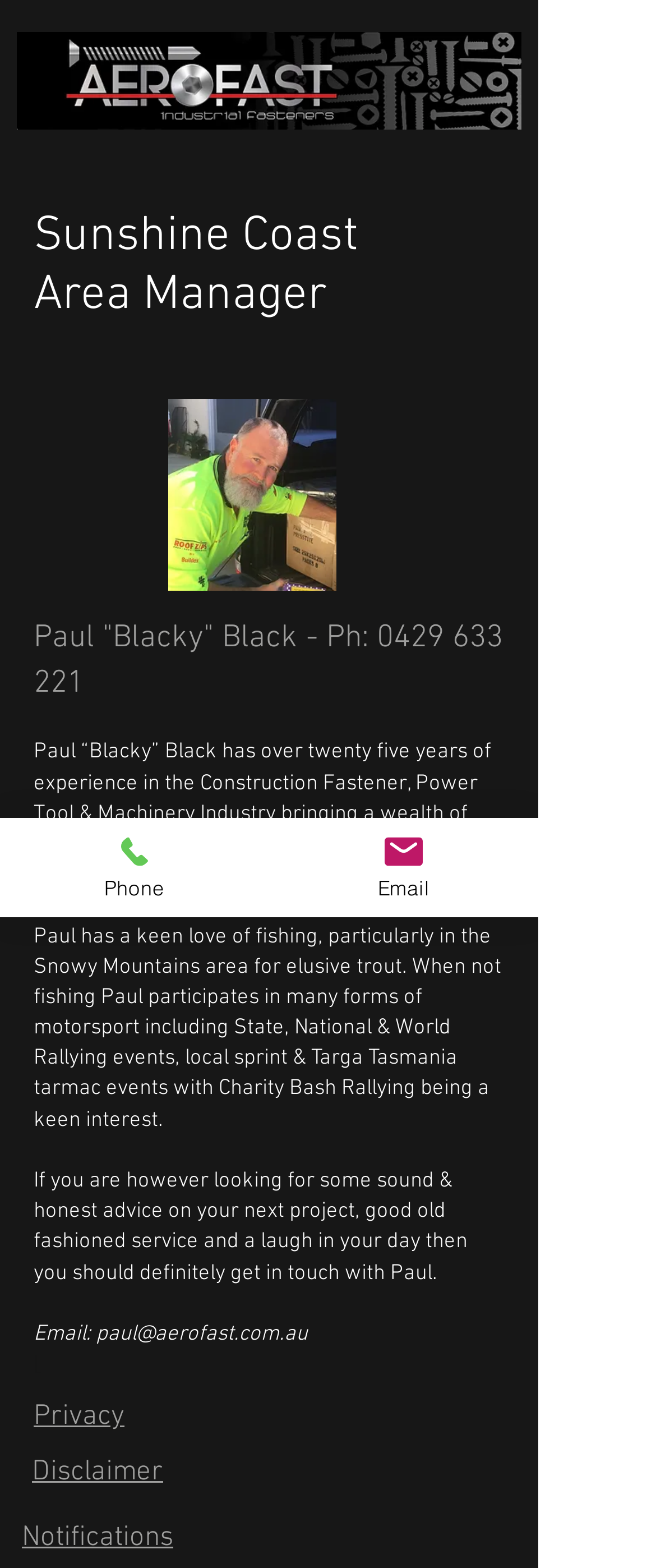What is Paul's hobby?
Please provide a comprehensive answer based on the information in the image.

The answer can be found in the StaticText element 'Paul has a keen love of fishing, particularly in the Snowy Mountains area for elusive trout.' which is a sub-element of the main element. This StaticText element describes Paul's hobby as fishing.